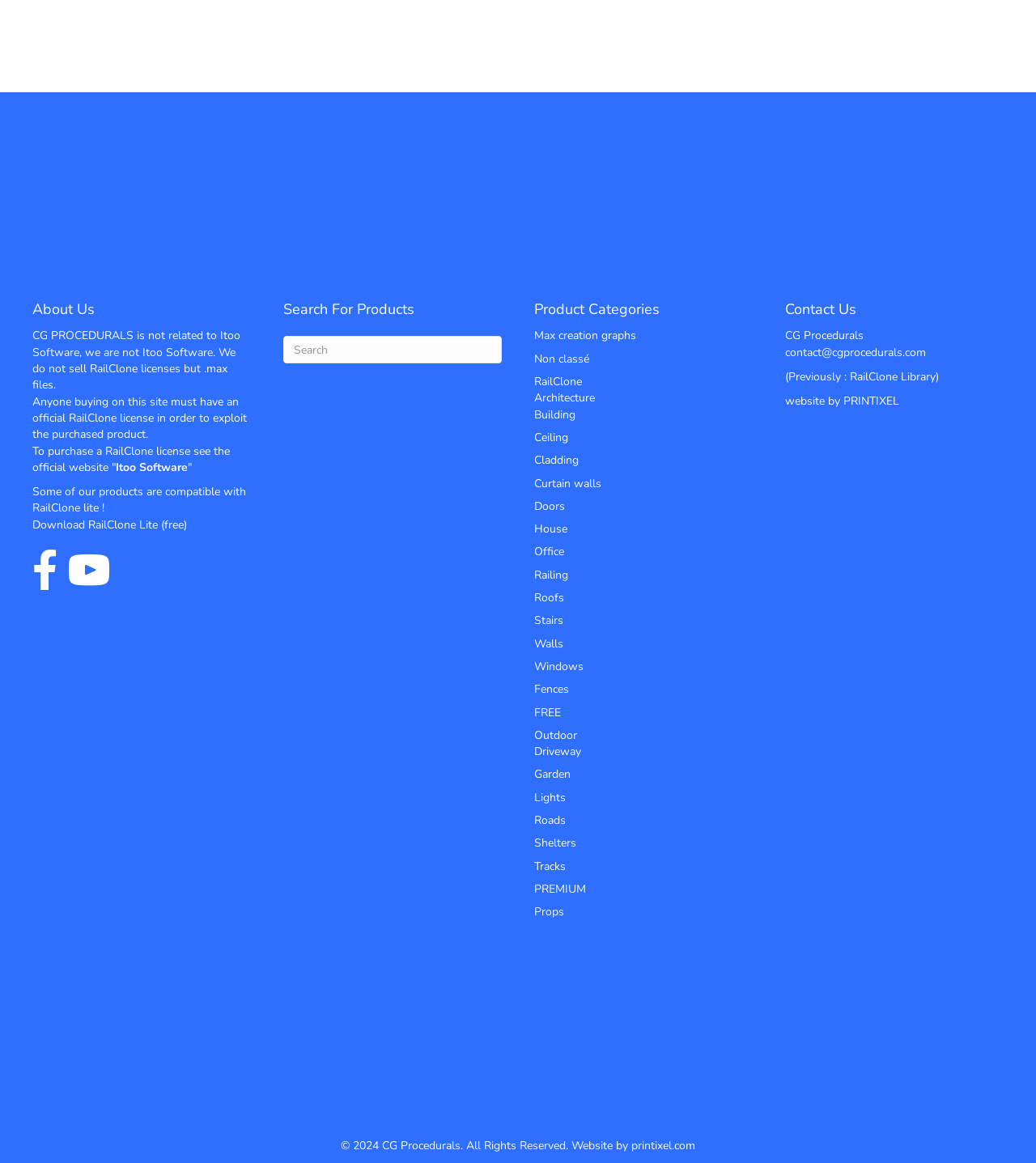Could you provide the bounding box coordinates for the portion of the screen to click to complete this instruction: "Download RailClone Lite"?

[0.031, 0.444, 0.152, 0.458]